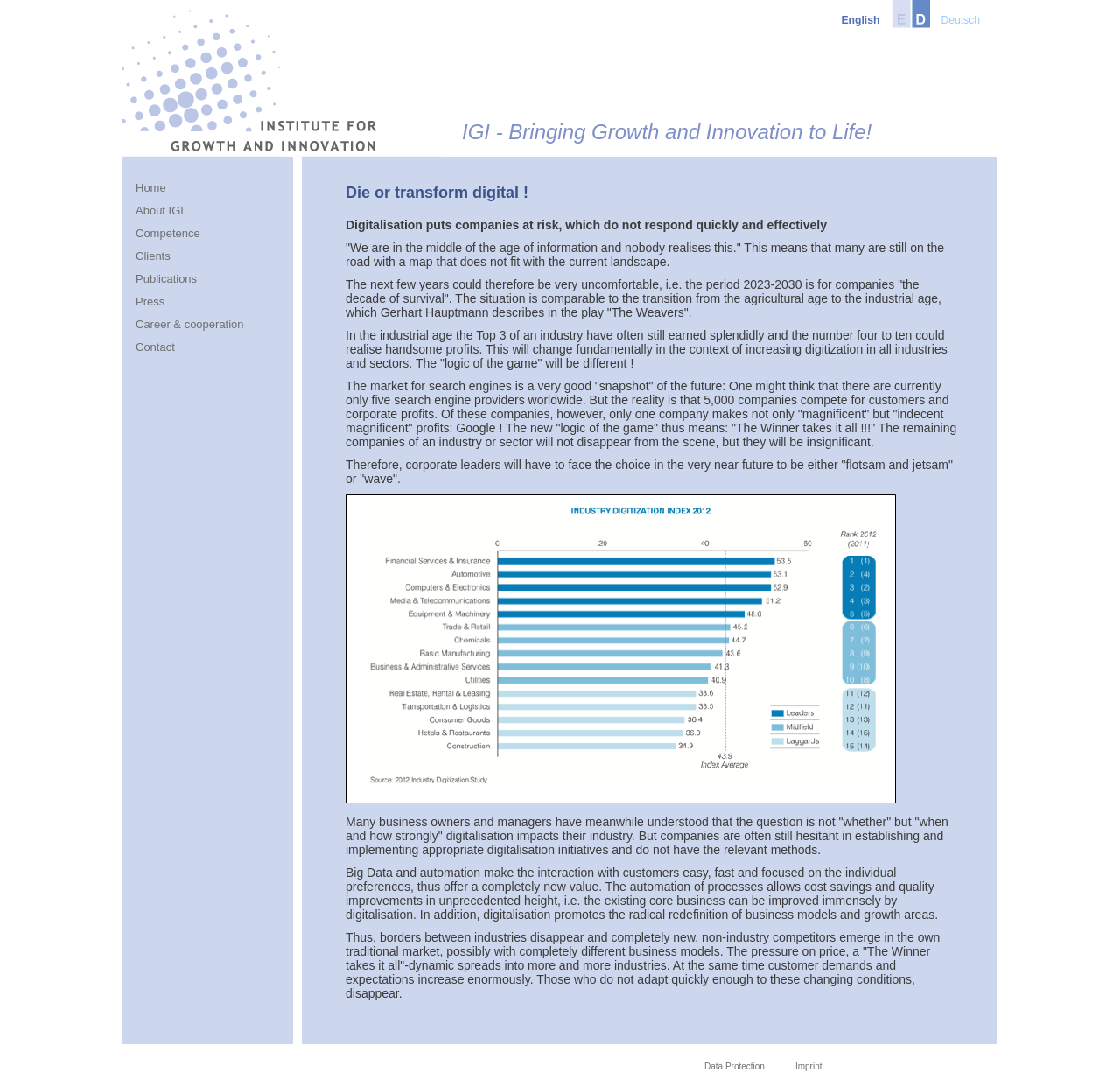Determine the bounding box coordinates of the element that should be clicked to execute the following command: "View the 'Publications' section".

[0.109, 0.246, 0.262, 0.267]